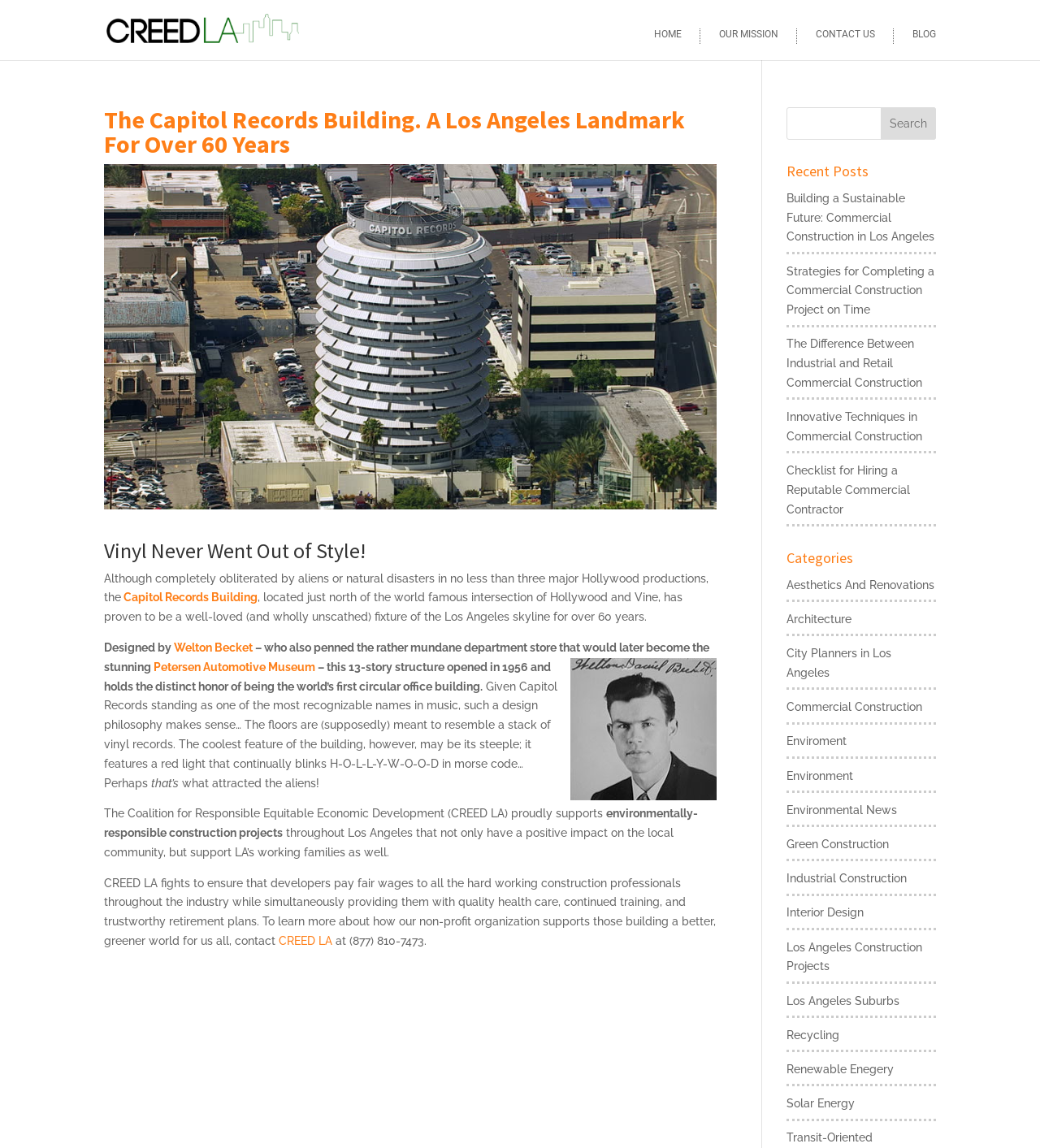Extract the main headline from the webpage and generate its text.

The Capitol Records Building. A Los Angeles Landmark For Over 60 Years